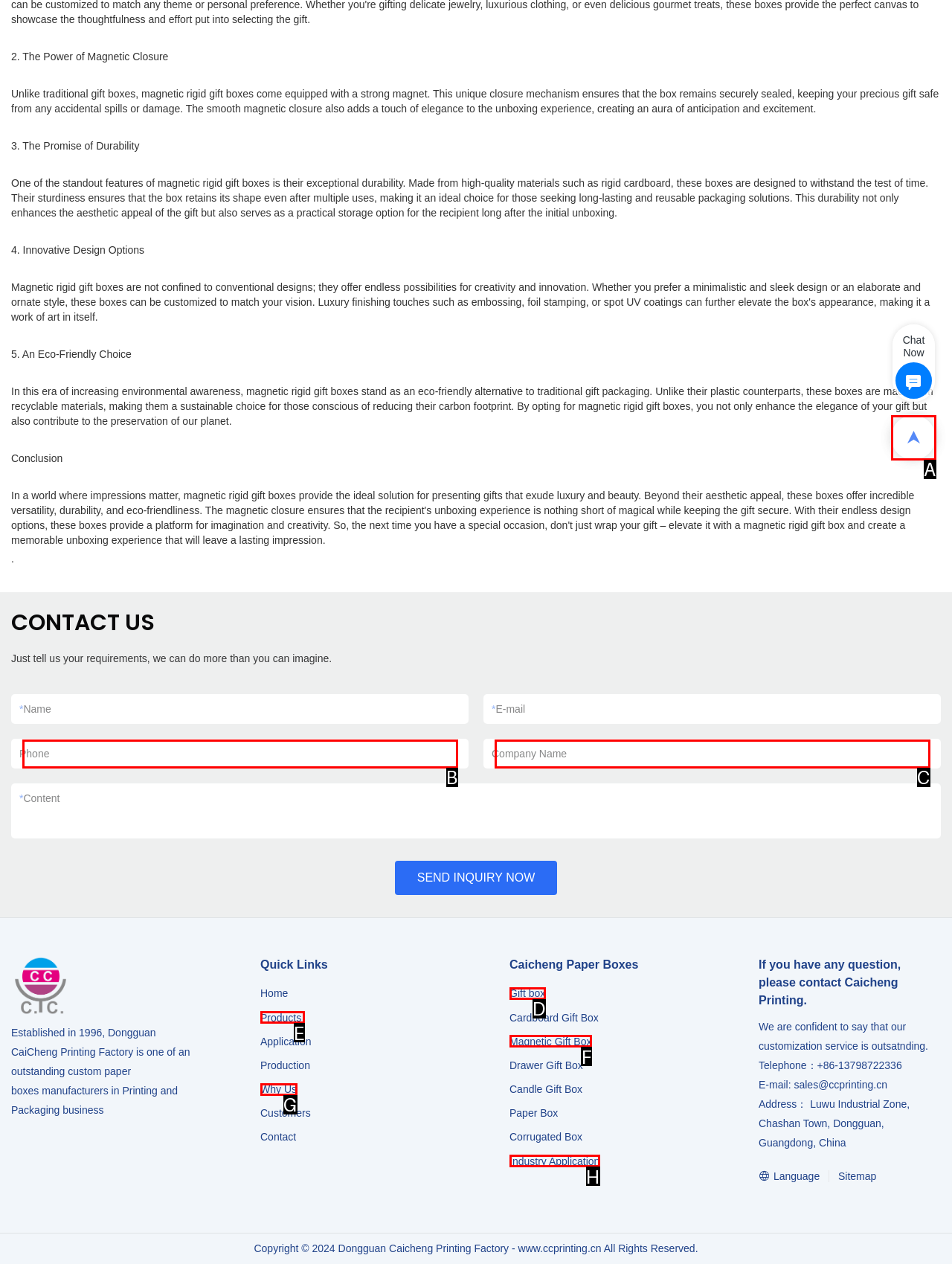Examine the description: Magnetic Gift Box and indicate the best matching option by providing its letter directly from the choices.

F